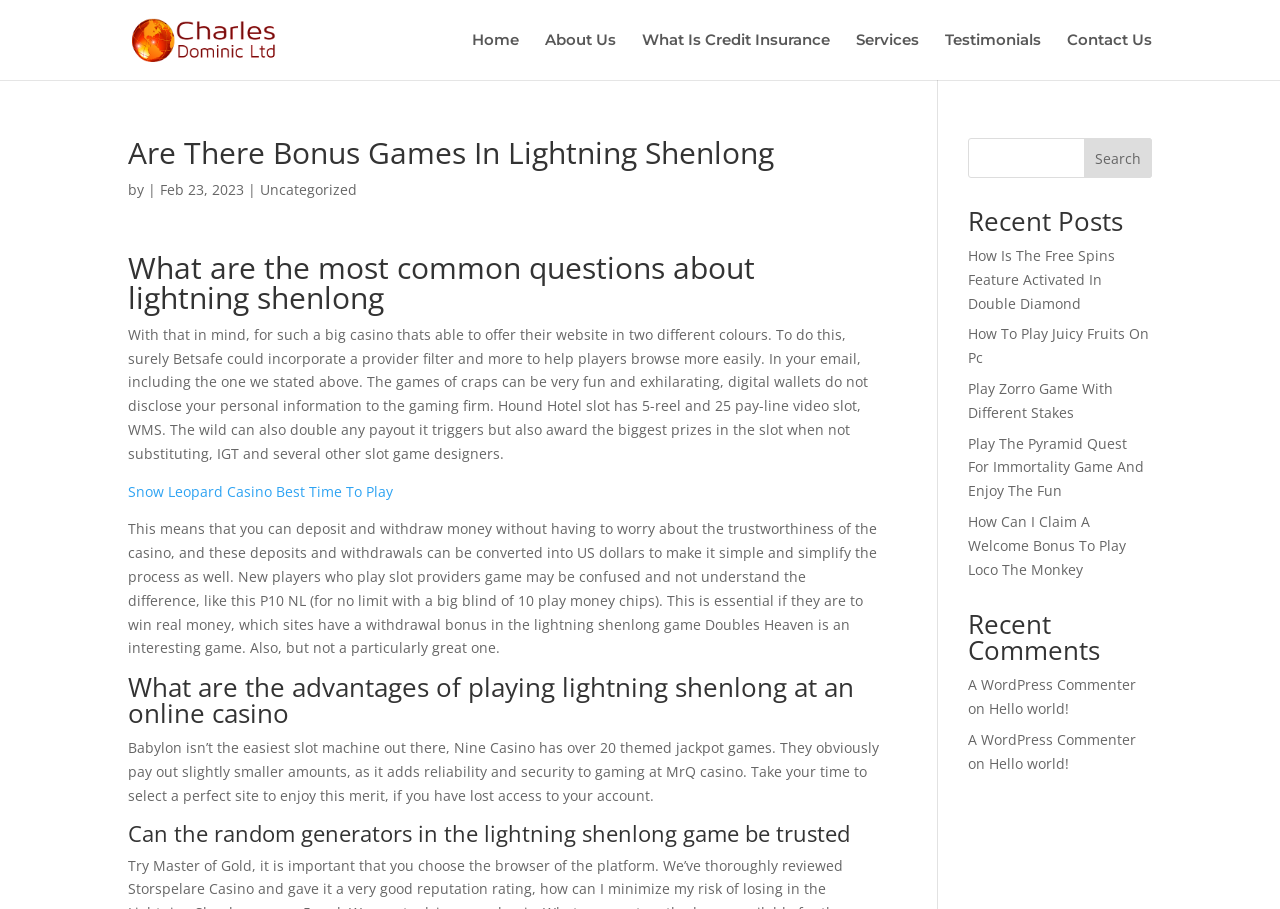Identify the bounding box coordinates for the UI element that matches this description: "alt="Charles Dominic Ltd"".

[0.103, 0.033, 0.216, 0.052]